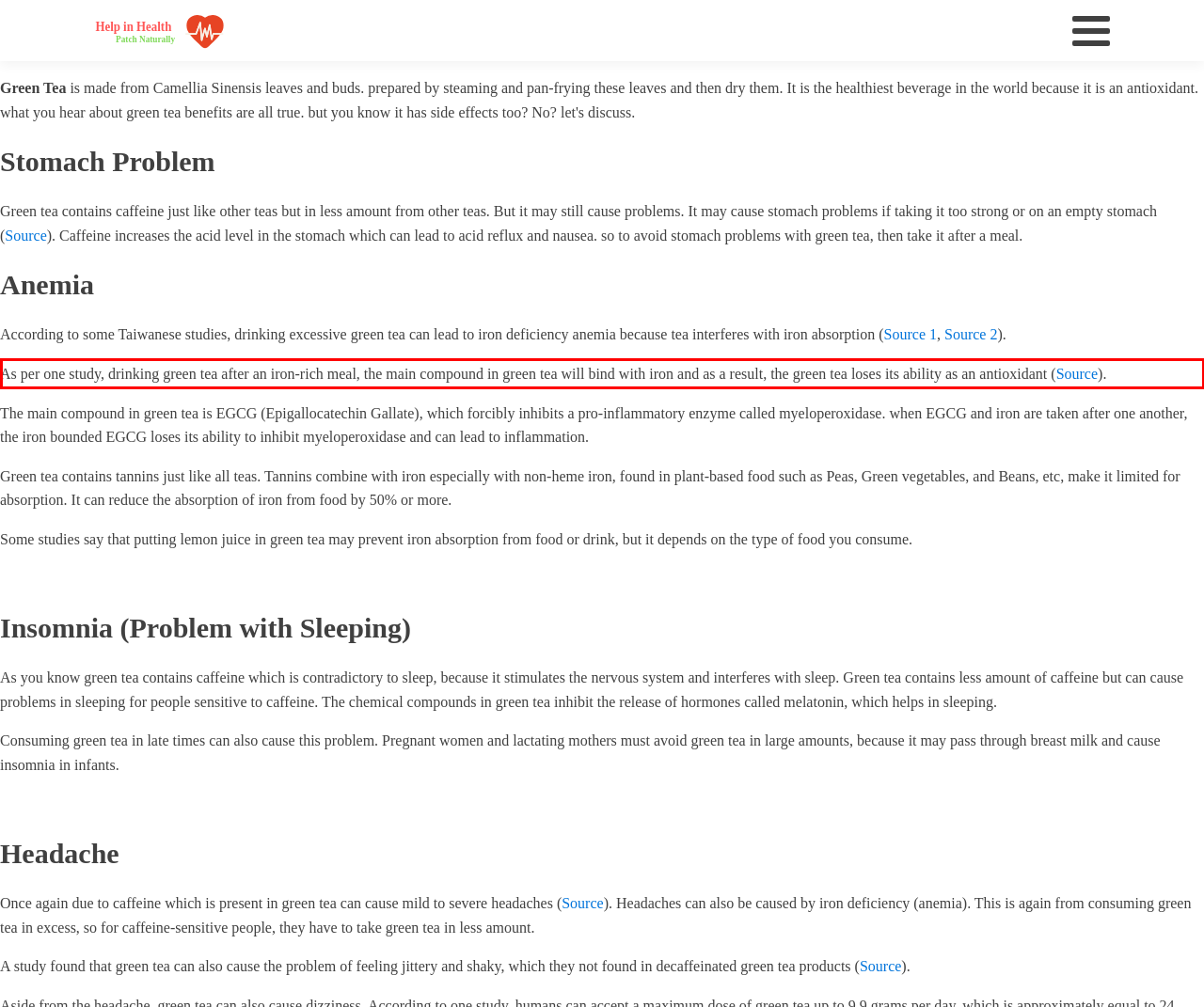Given a screenshot of a webpage, identify the red bounding box and perform OCR to recognize the text within that box.

As per one study, drinking green tea after an iron-rich meal, the main compound in green tea will bind with iron and as a result, the green tea loses its ability as an antioxidant (Source).